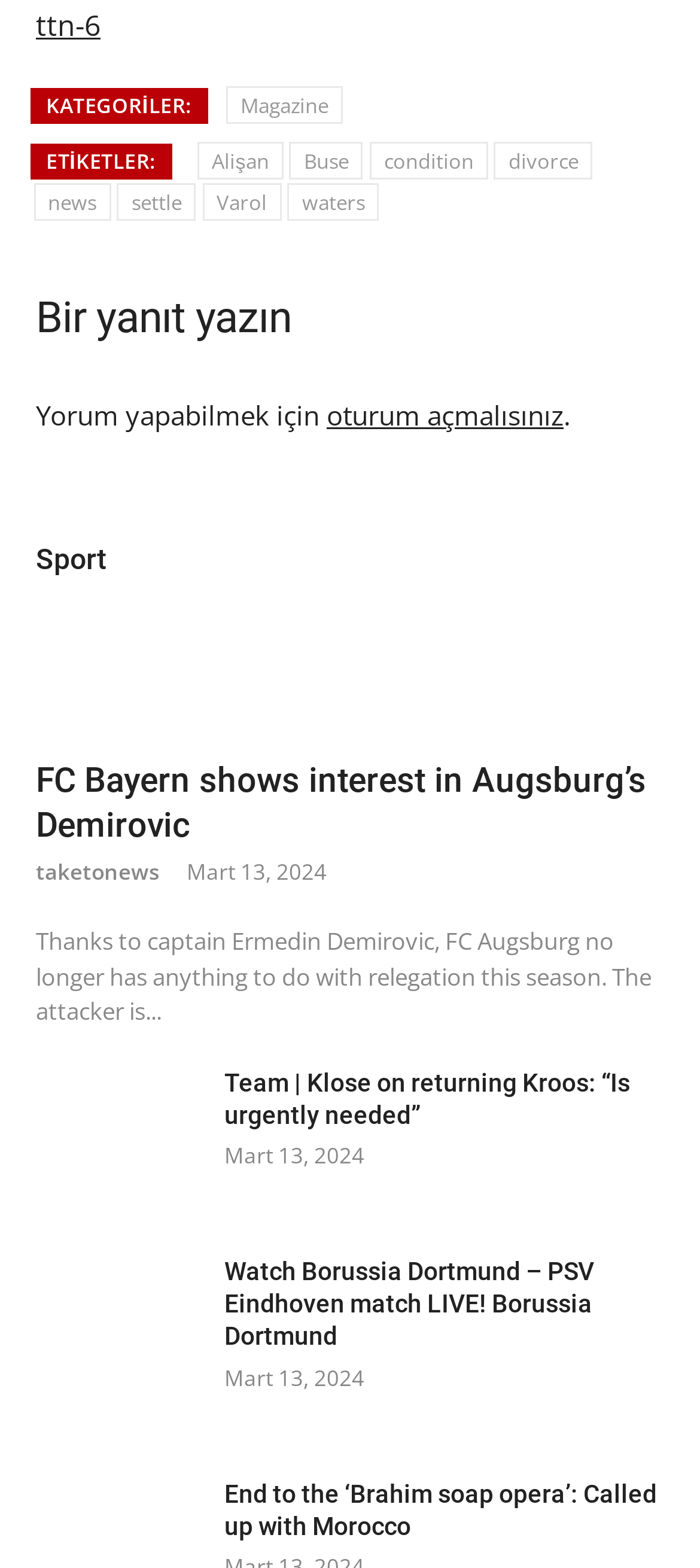Please determine the bounding box coordinates of the element to click in order to execute the following instruction: "View the 'Team | Klose on returning Kroos: “Is urgently needed”' article". The coordinates should be four float numbers between 0 and 1, specified as [left, top, right, bottom].

[0.321, 0.68, 0.949, 0.721]